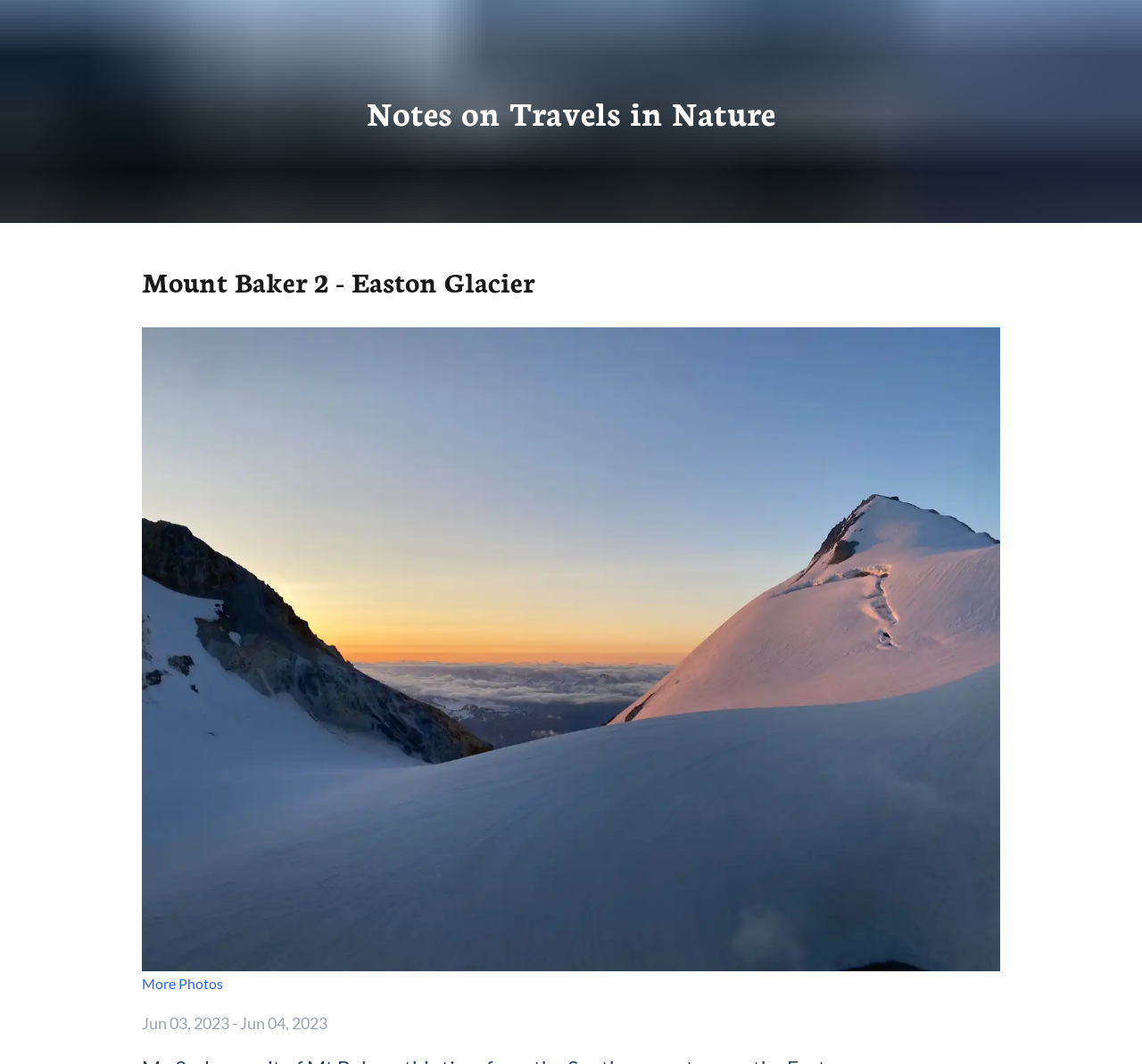What is the format of the webpage?
Please describe in detail the information shown in the image to answer the question.

The webpage has a structured format with a heading, a photo, and dates, which is typical of a trip report. The link 'Notes on Travels in Nature' also suggests that the webpage is a personal account of a trip.